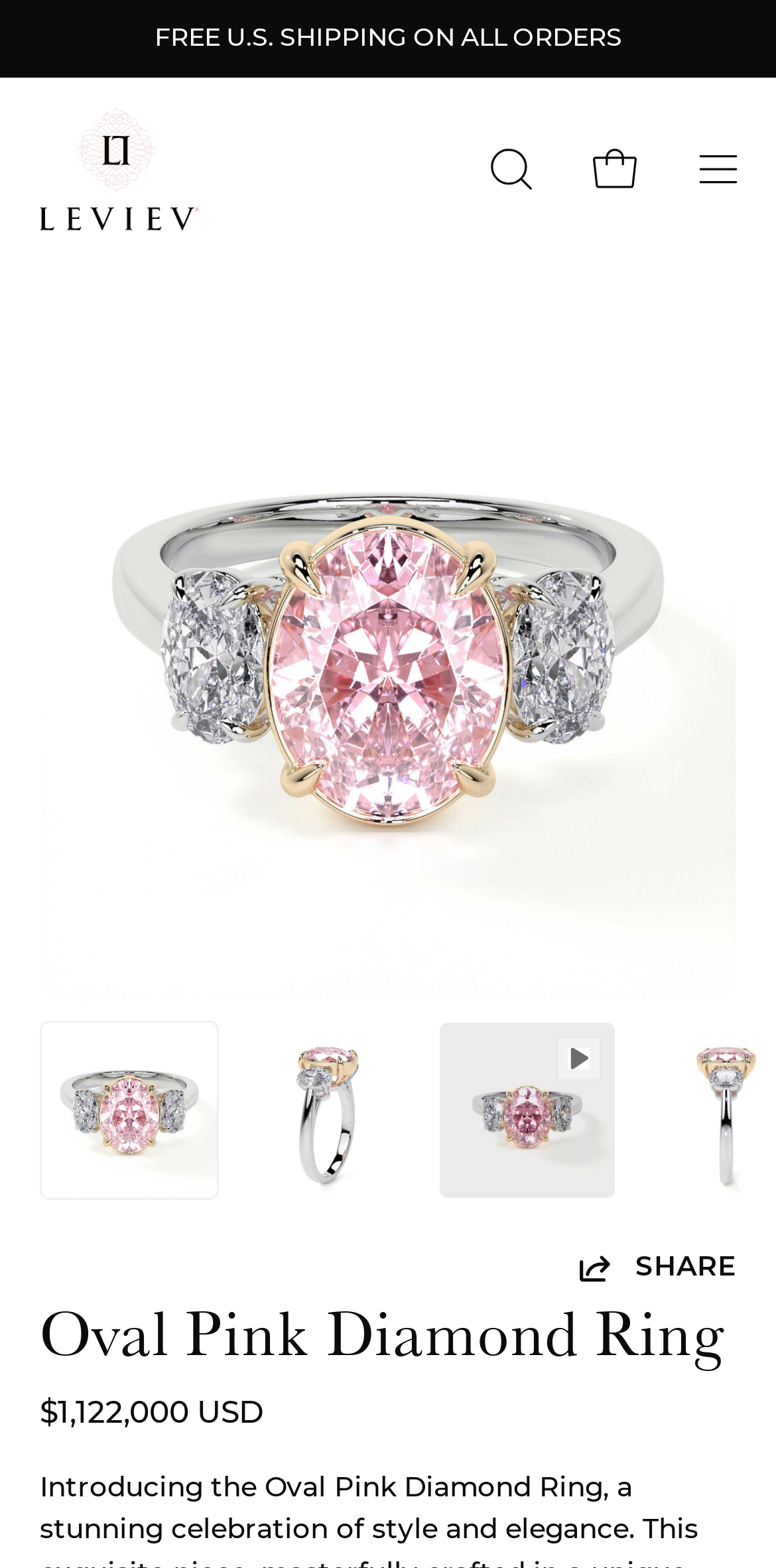Please pinpoint the bounding box coordinates for the region I should click to adhere to this instruction: "Open search bar".

[0.605, 0.05, 0.713, 0.166]